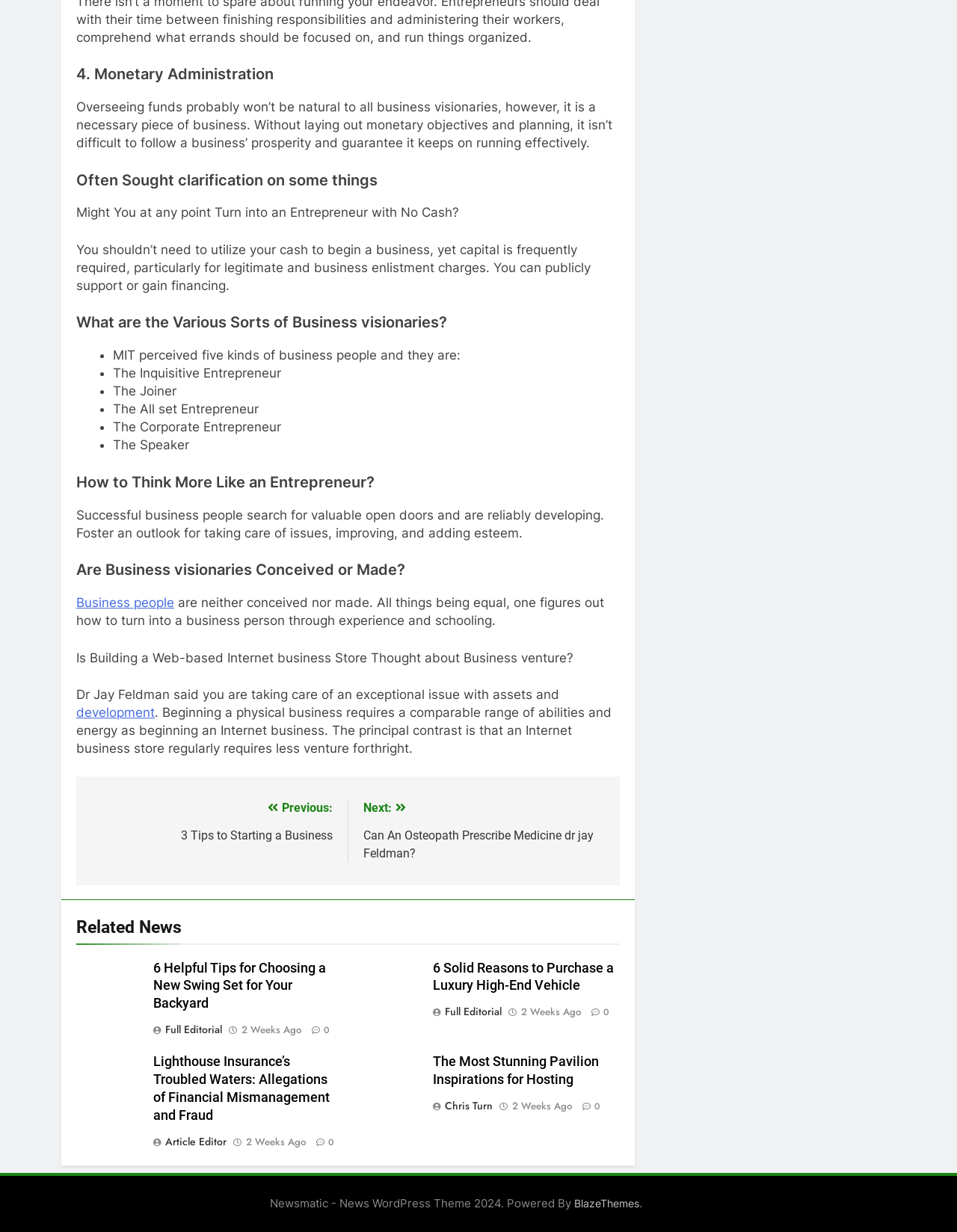Identify the bounding box of the UI element that matches this description: "2 weeks ago".

[0.535, 0.893, 0.598, 0.904]